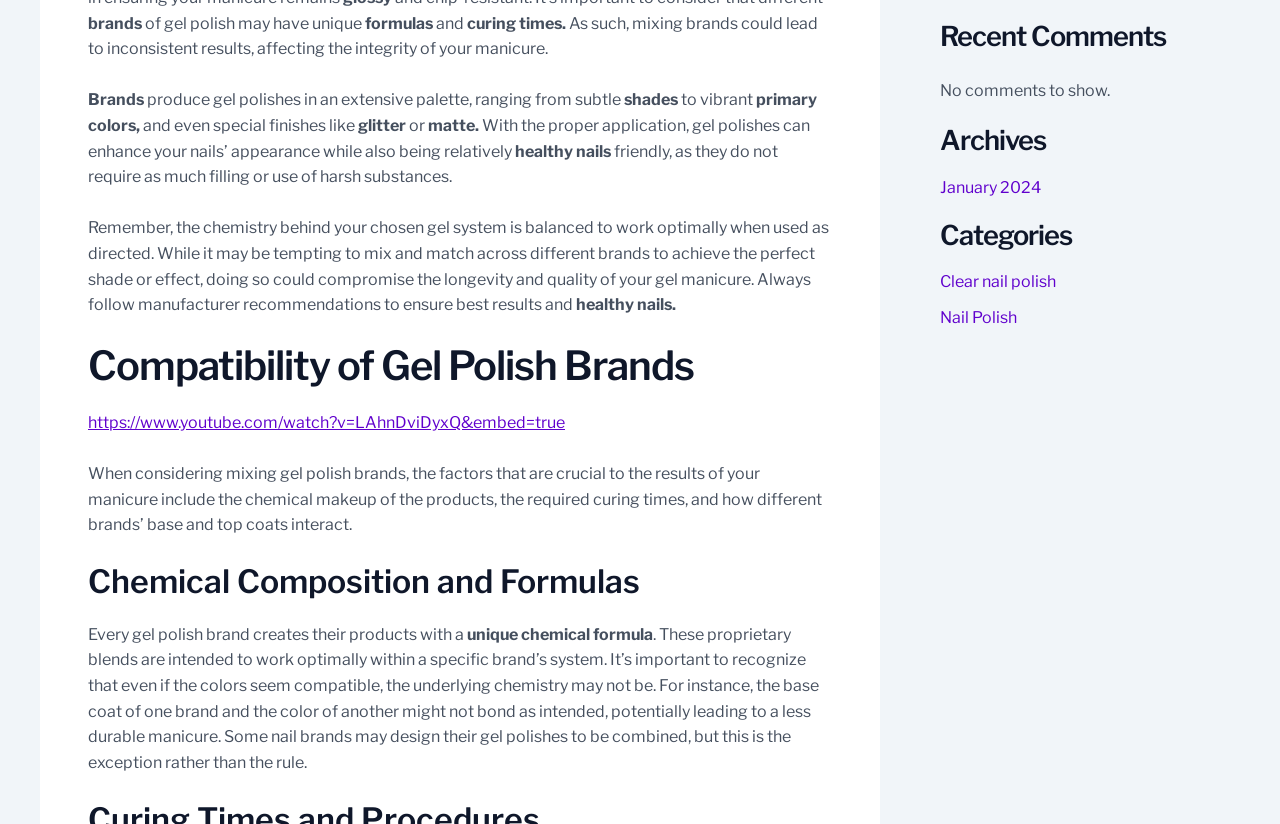Please determine the bounding box coordinates for the UI element described here. Use the format (top-left x, top-left y, bottom-right x, bottom-right y) with values bounded between 0 and 1: Clear nail polish

[0.734, 0.331, 0.825, 0.354]